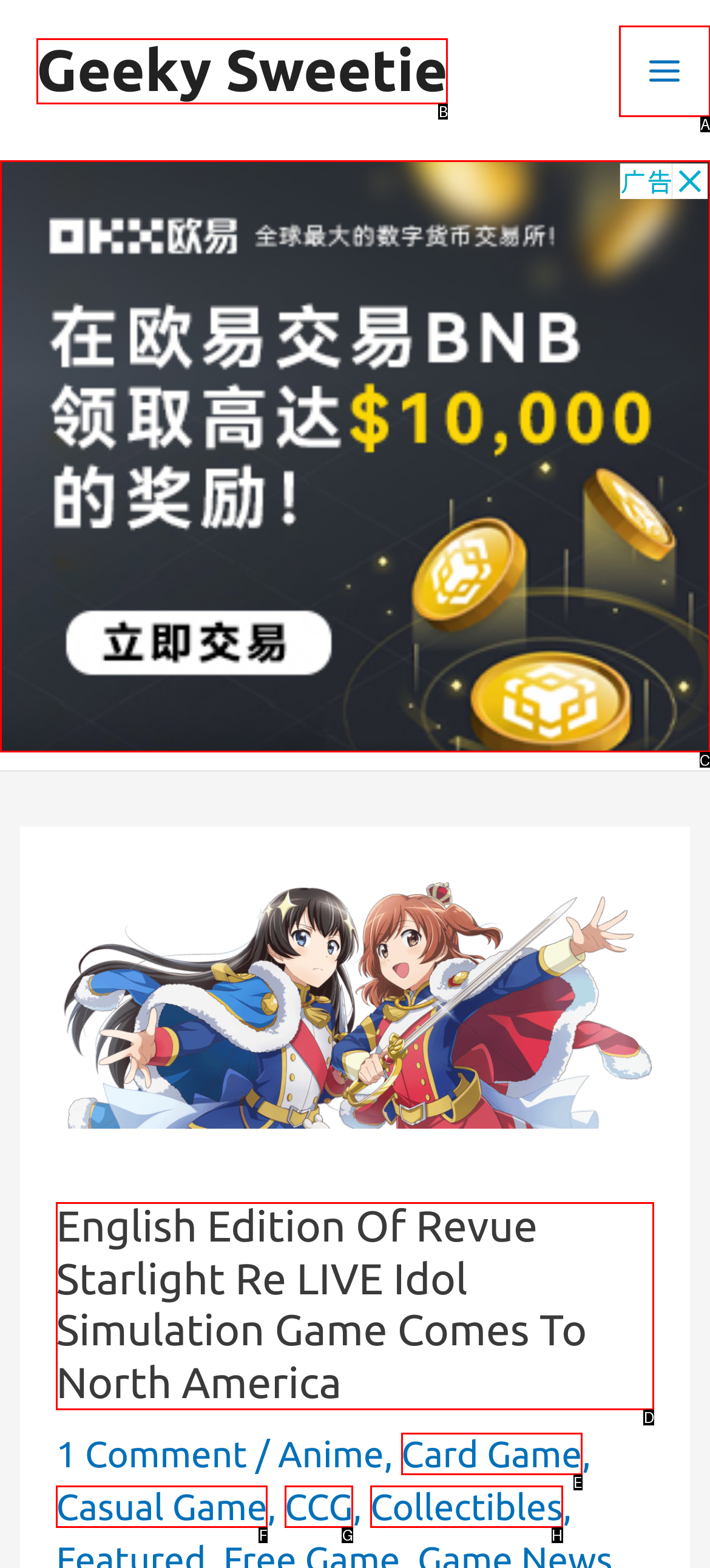Select the UI element that should be clicked to execute the following task: Read the 'English Edition Of Revue Starlight Re LIVE Idol Simulation Game Comes To North America' heading
Provide the letter of the correct choice from the given options.

D